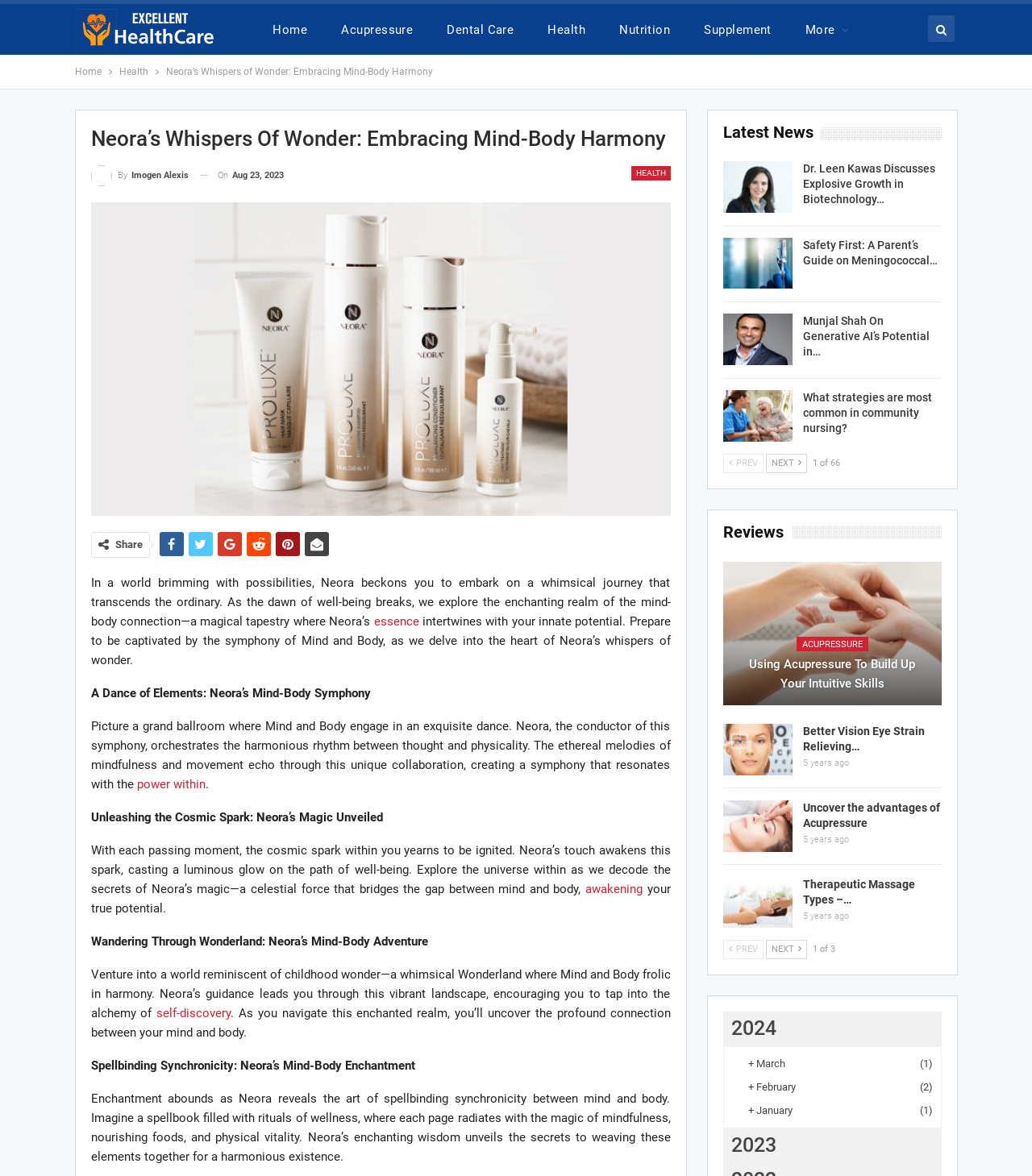What is the purpose of Neora's guidance?
Examine the screenshot and reply with a single word or phrase.

To lead you through a whimsical journey